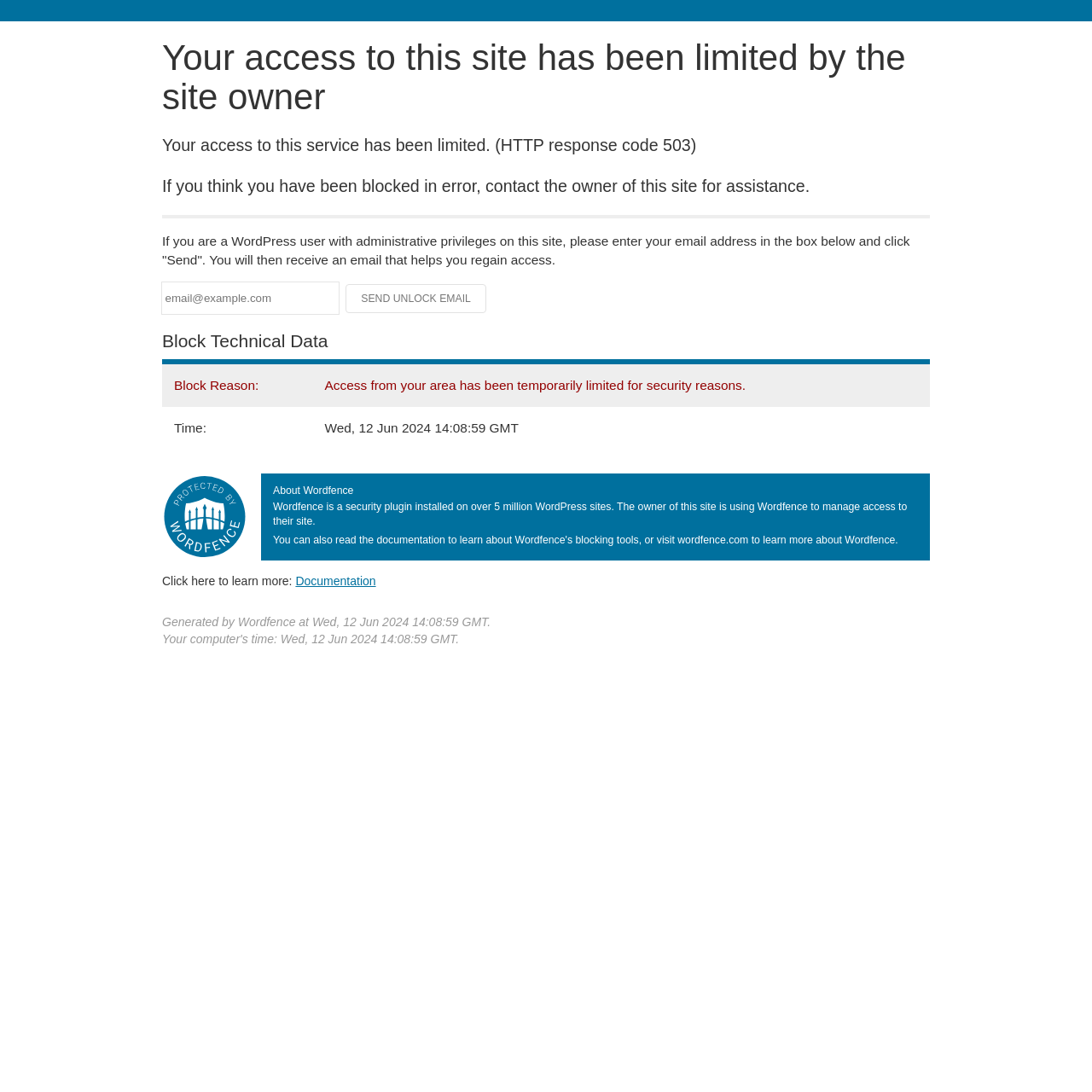What is the reason for the site access limitation?
Based on the image, provide your answer in one word or phrase.

Security reasons